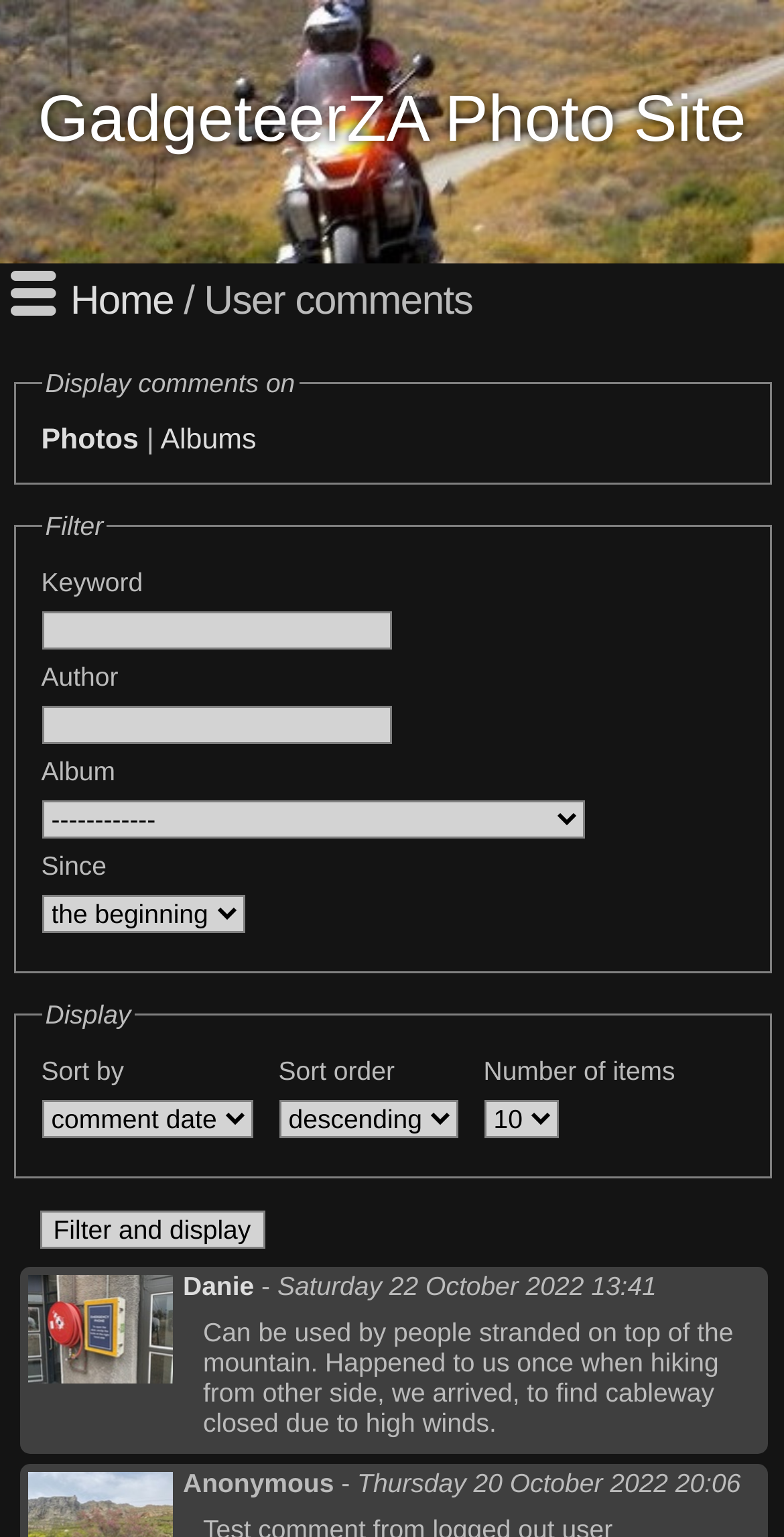Given the element description parent_node: GadgeteerZA Photo Site title="Menu", identify the bounding box coordinates for the UI element on the webpage screenshot. The format should be (top-left x, top-left y, bottom-right x, bottom-right y), with values between 0 and 1.

[0.0, 0.171, 0.086, 0.211]